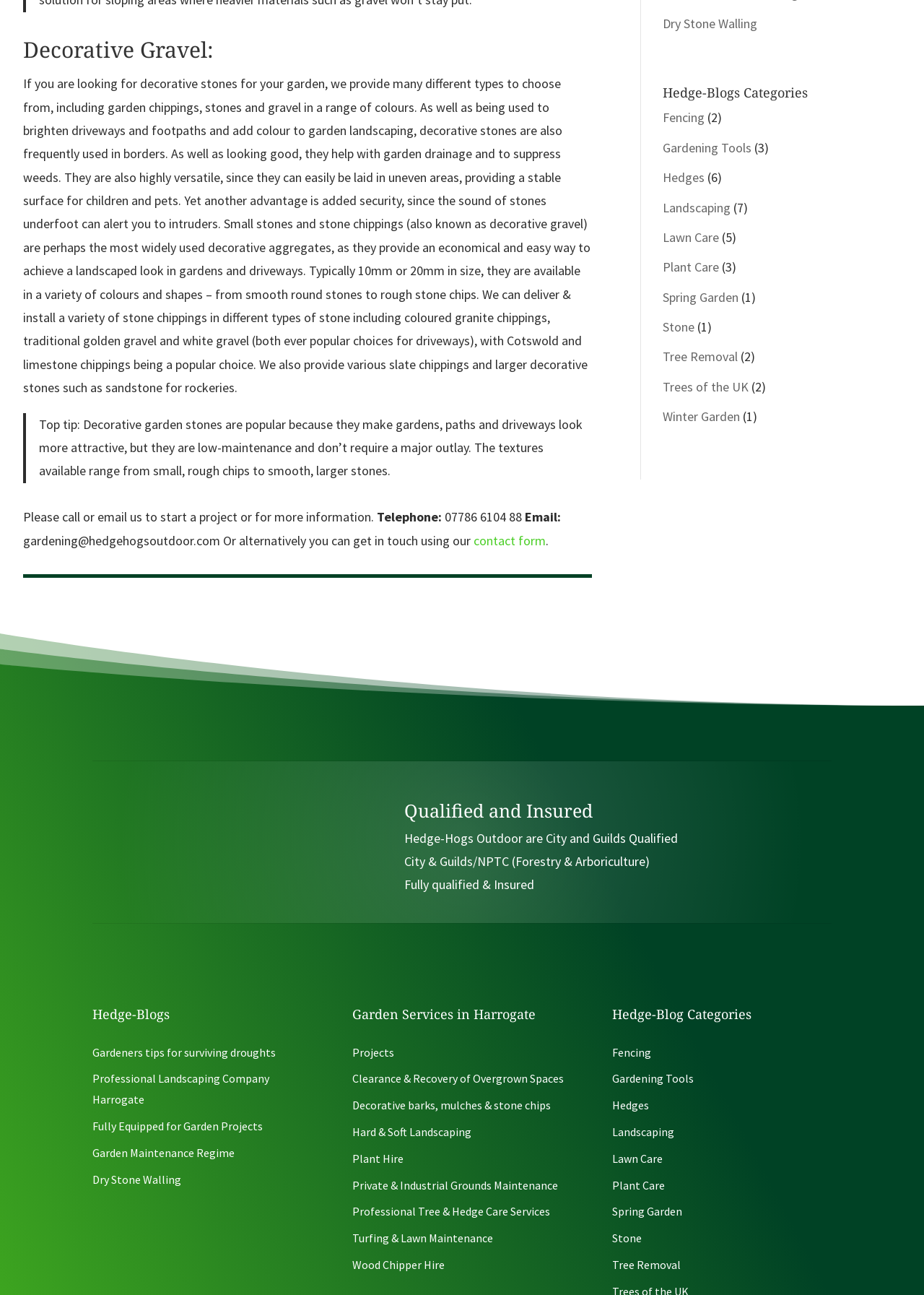Locate the bounding box coordinates of the element's region that should be clicked to carry out the following instruction: "Click on the 'Prev' link". The coordinates need to be four float numbers between 0 and 1, i.e., [left, top, right, bottom].

None